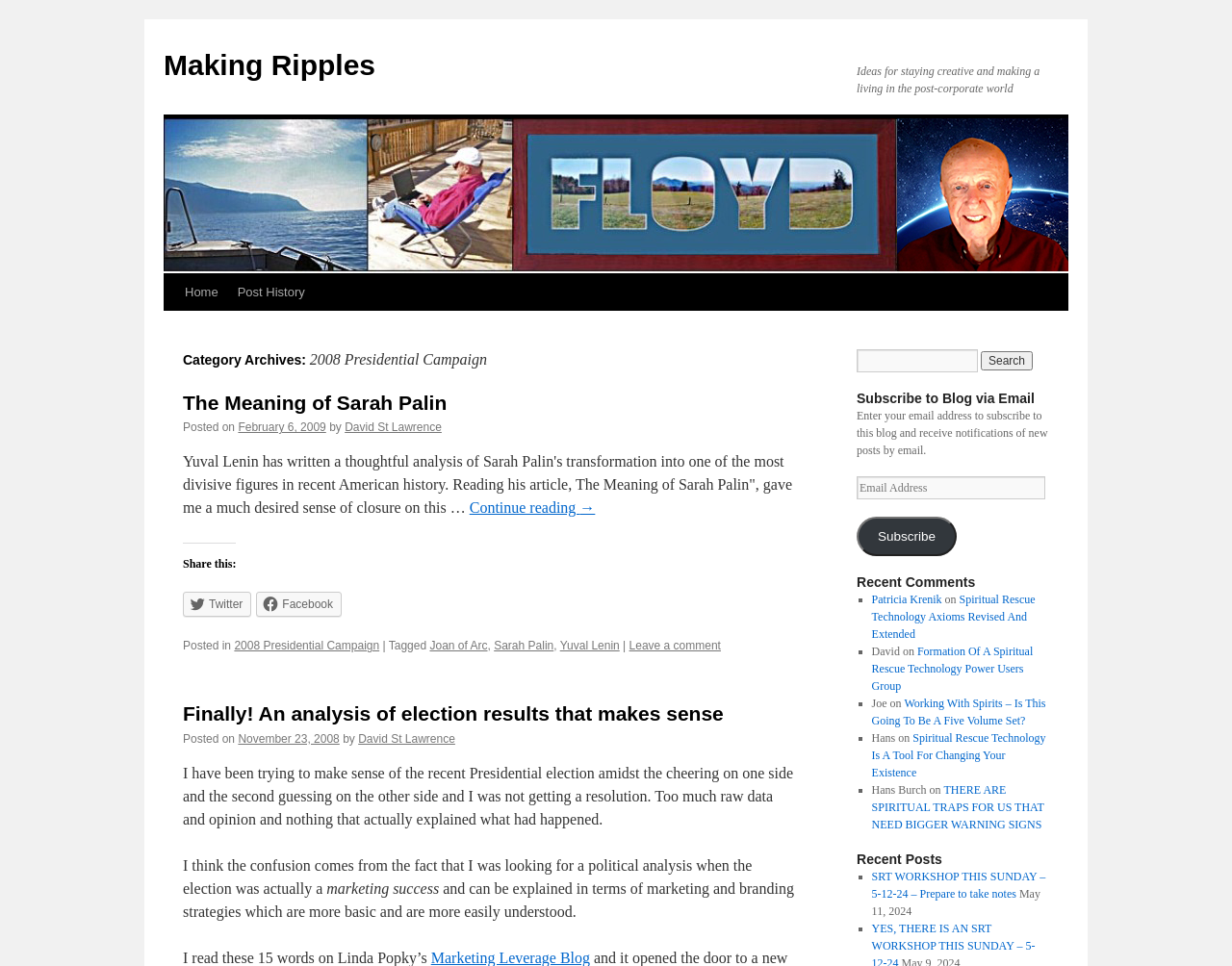Please reply to the following question using a single word or phrase: 
Who is the author of the post 'The Meaning of Sarah Palin'?

David St Lawrence